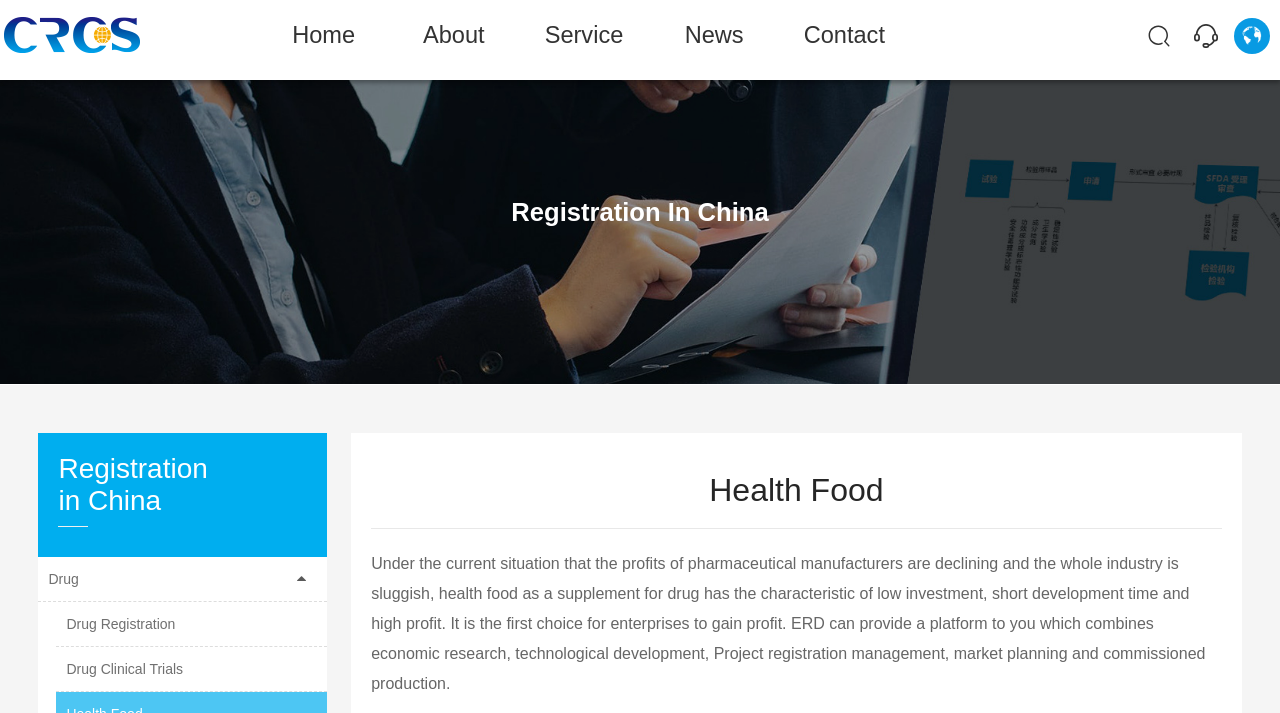Identify the bounding box coordinates necessary to click and complete the given instruction: "Click the 'About' link".

[0.314, 0.0, 0.41, 0.113]